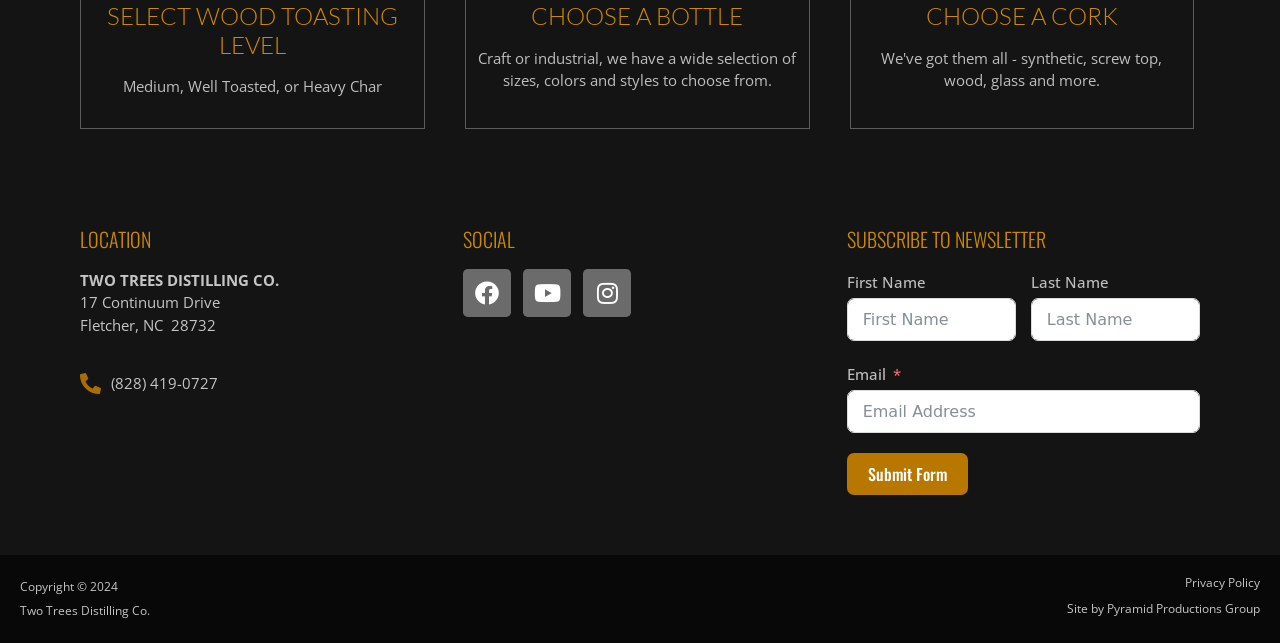What is the copyright year of the website?
Utilize the information in the image to give a detailed answer to the question.

I found the answer by looking at the StaticText element with the text 'Copyright © 2024' which is located at the bottom of the page.